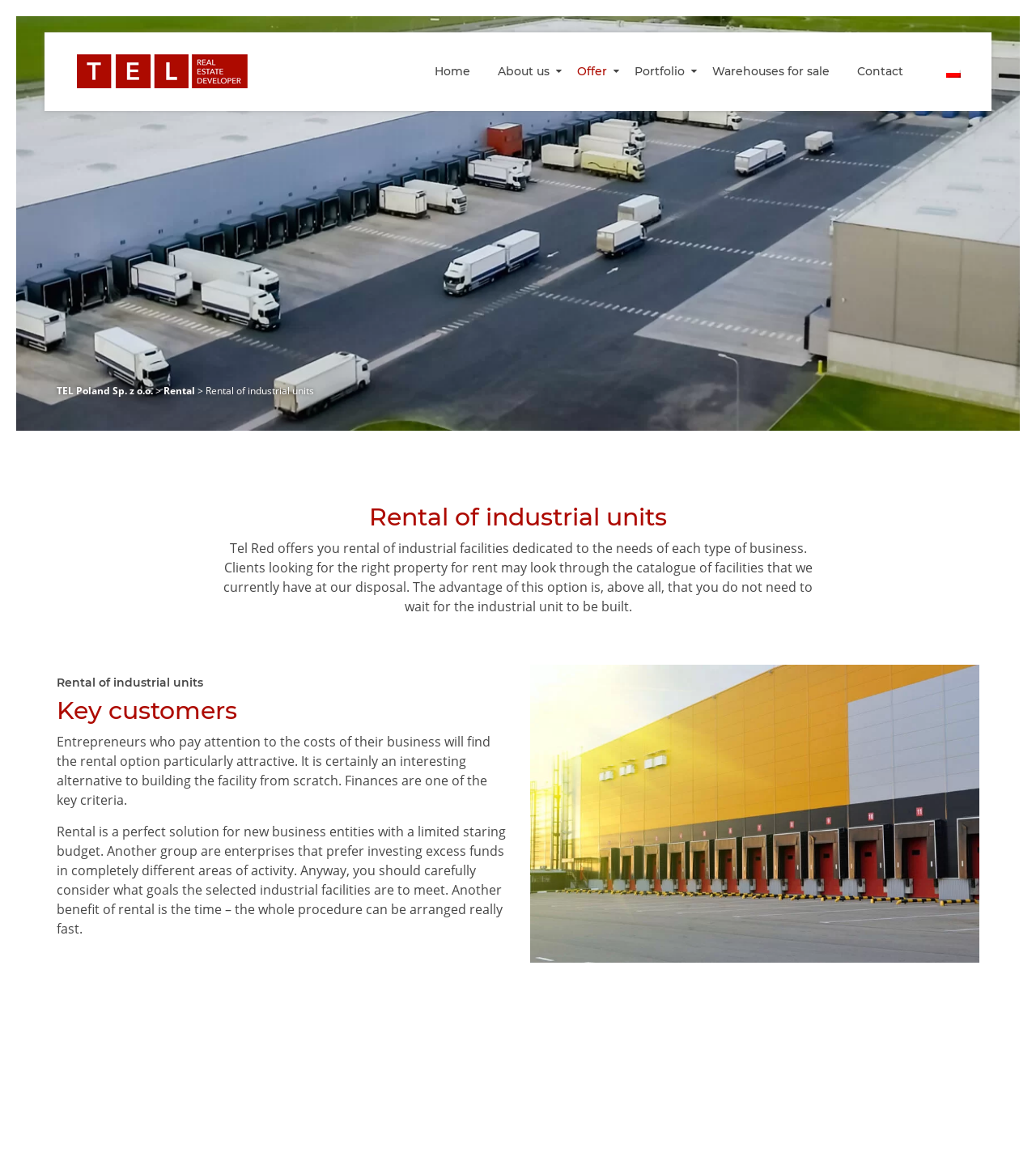Please identify the bounding box coordinates of the area I need to click to accomplish the following instruction: "Switch to Polish language".

[0.905, 0.052, 0.935, 0.07]